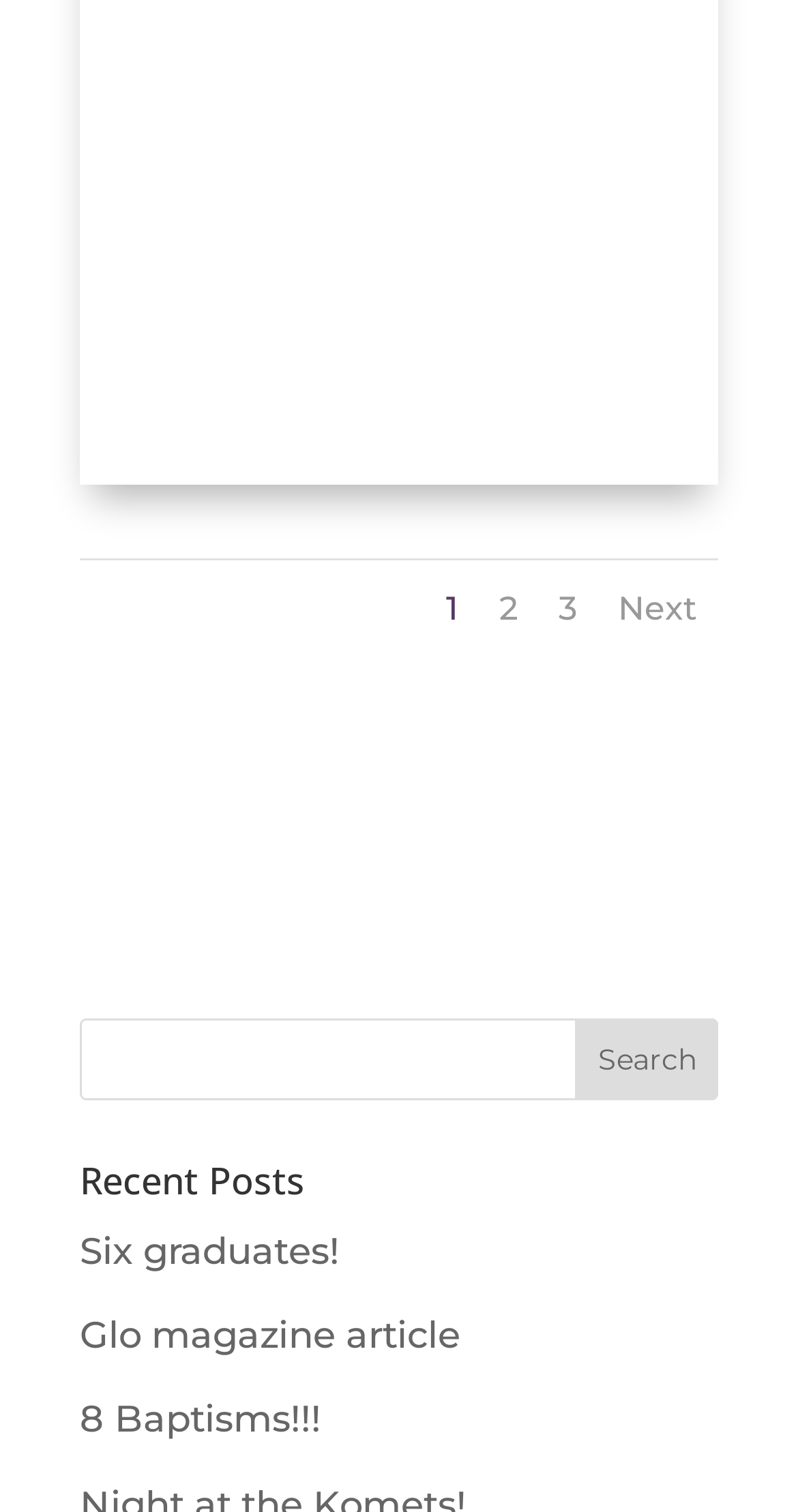Specify the bounding box coordinates of the region I need to click to perform the following instruction: "Check the SEO tips". The coordinates must be four float numbers in the range of 0 to 1, i.e., [left, top, right, bottom].

None